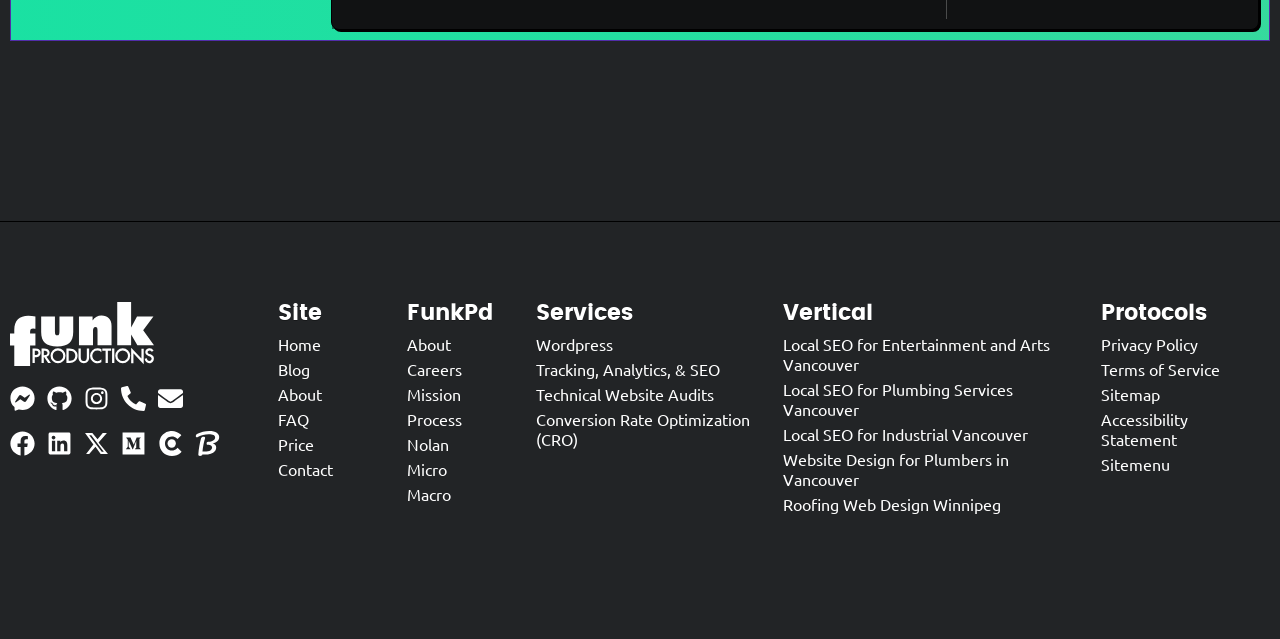What is the shape of the list marker?
Using the image as a reference, give a one-word or short phrase answer.

•